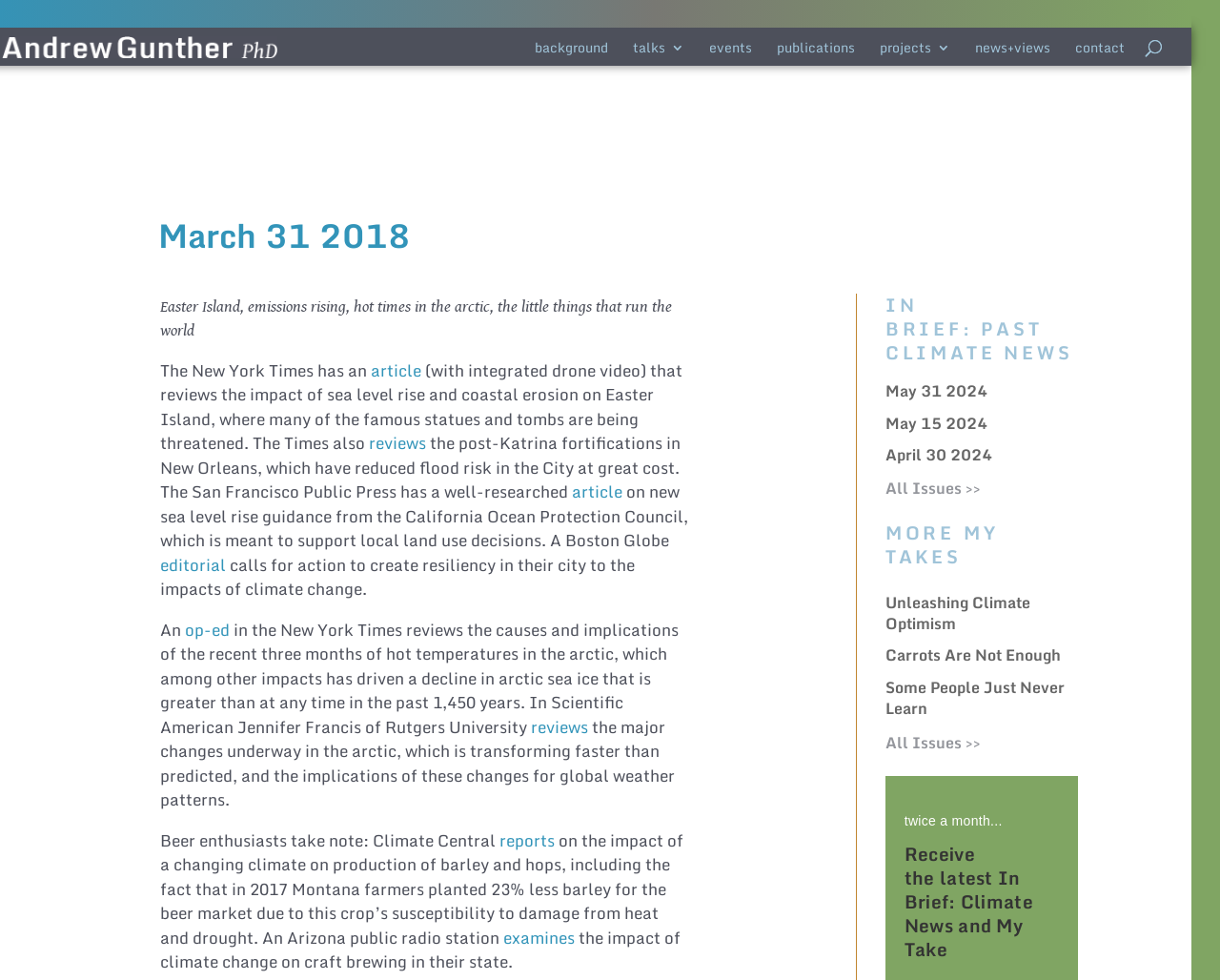Determine the bounding box coordinates for the area that should be clicked to carry out the following instruction: "read the news and views".

[0.799, 0.042, 0.861, 0.07]